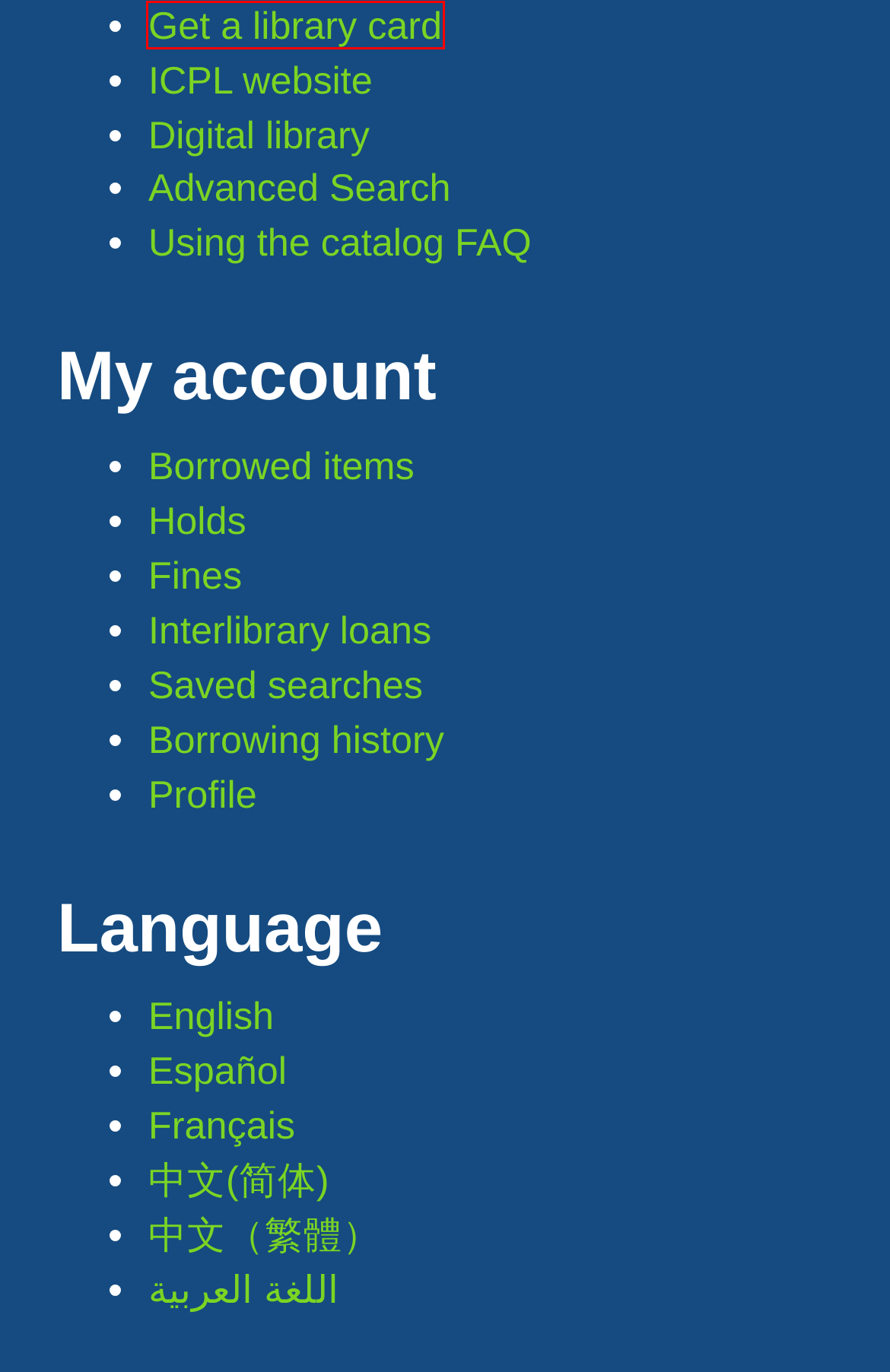You are provided a screenshot of a webpage featuring a red bounding box around a UI element. Choose the webpage description that most accurately represents the new webpage after clicking the element within the red bounding box. Here are the candidates:
A. Interlibrary Loan / Suggest a Purchase | Iowa City Public Library
B. Confidentiality and Privacy | Iowa City Public Library
C. Digital Library | Iowa City Public Library
D. Apply for a library card | Iowa City Public Library
E. Staff Picks | Iowa City Public Library
F. New Catalog Feedback Survey
G. Iowa City Public Library | Virtual Branch
H. Podcasts | Iowa City Public Library

D